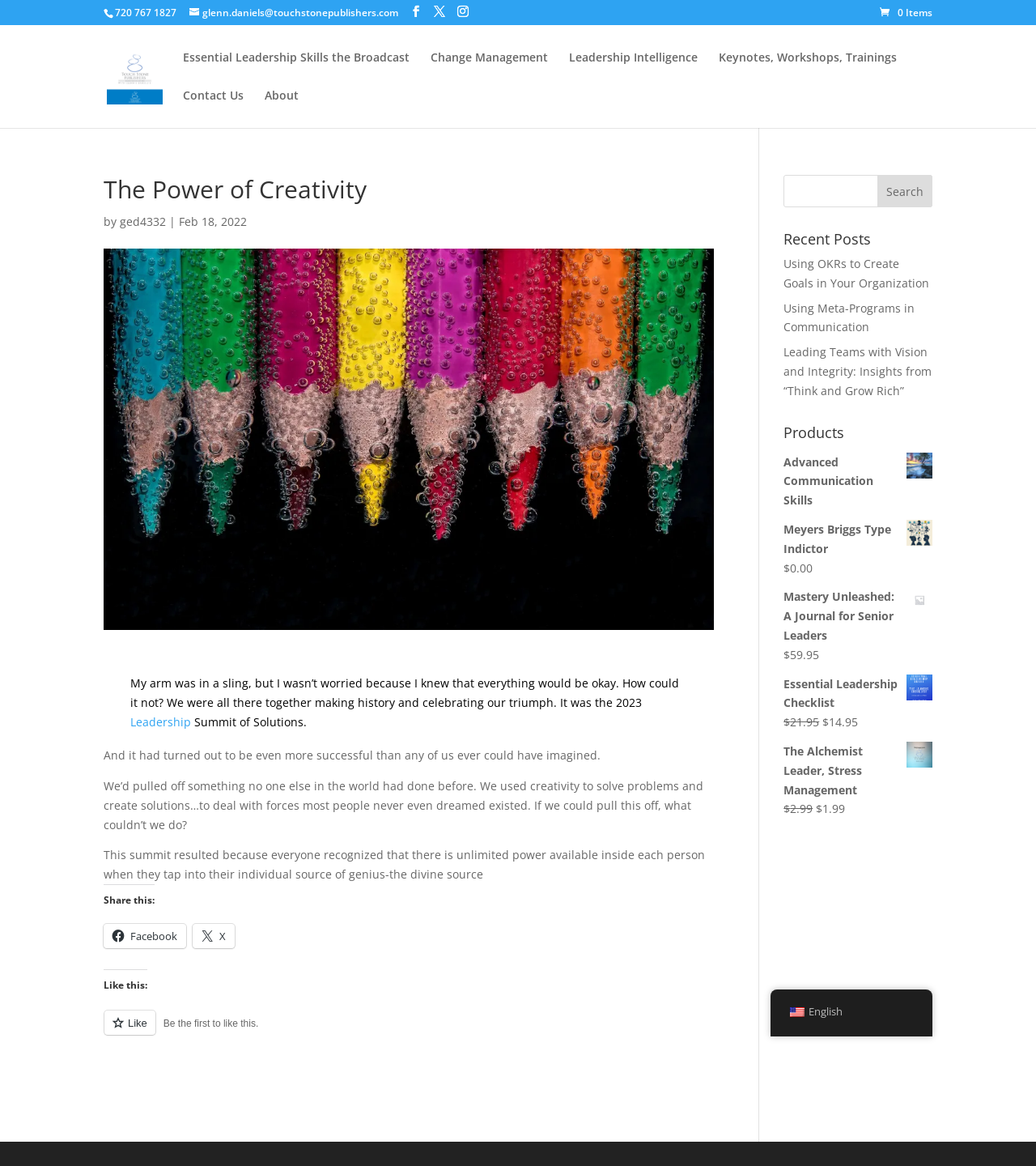Identify the bounding box coordinates of the region that should be clicked to execute the following instruction: "Search for something".

[0.756, 0.15, 0.9, 0.178]